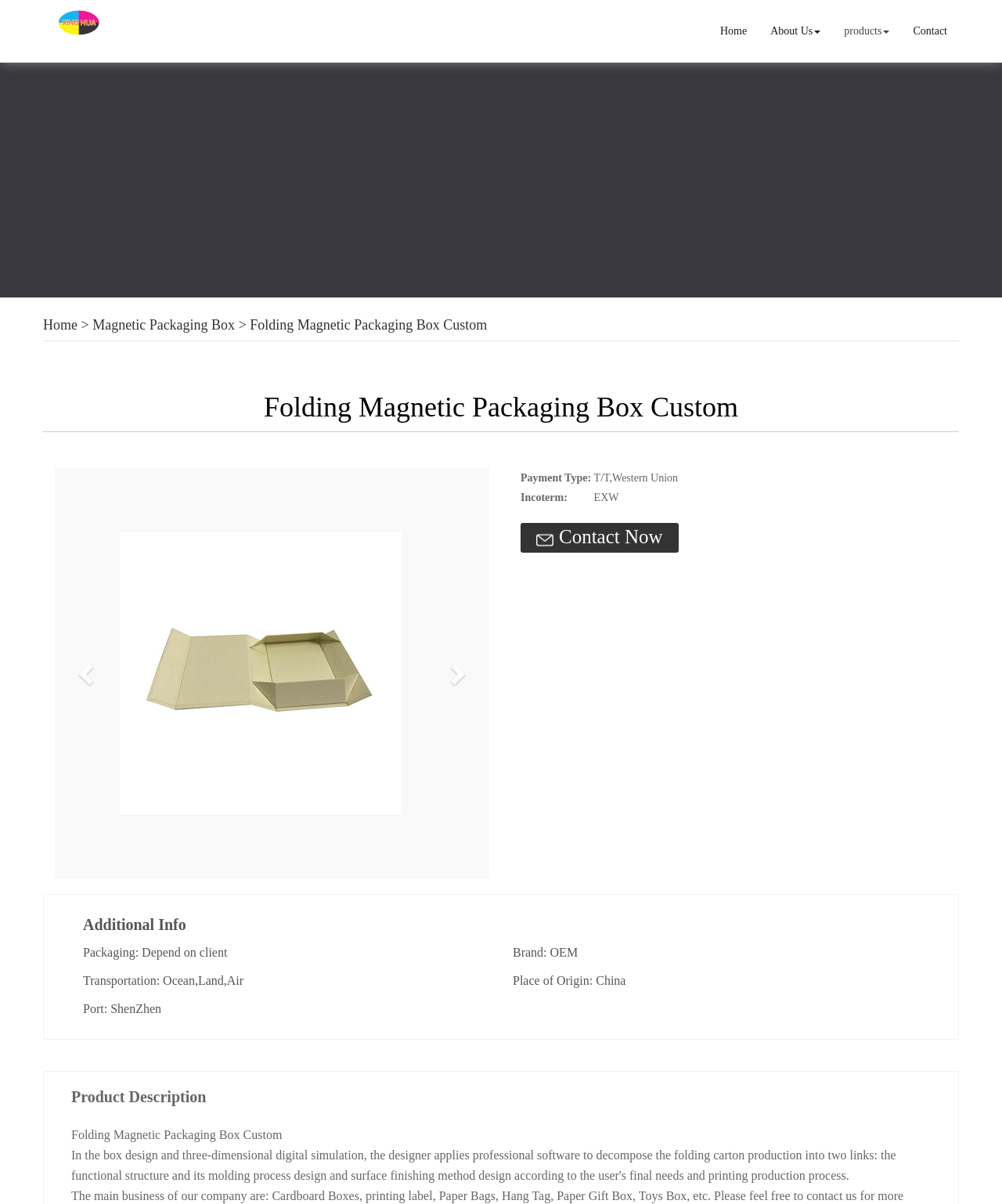What is the text of the webpage's headline?

Folding Magnetic Packaging Box Custom